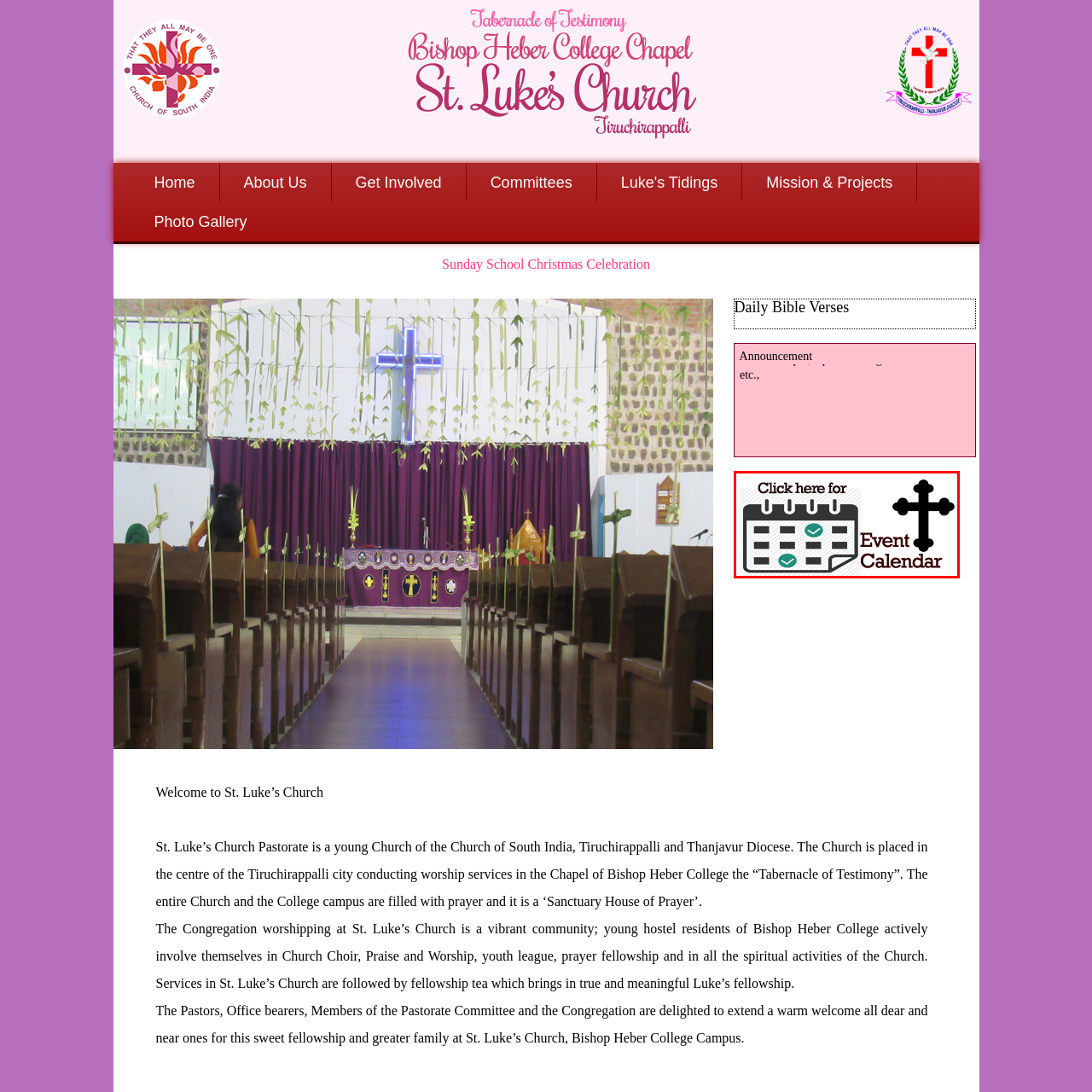Draft a detailed caption for the image located inside the red outline.

The image features a calendar icon alongside a text label that reads "Click here for Event Calendar." This visual element is designed to encourage users to access the church's event calendar, which likely contains important dates, gatherings, and activities related to St. Luke's Church in Trichirapalli. The calendar graphic includes checkmark symbols, suggesting that events are organized and confirmed. A cross icon is also present, underscoring the religious context of the events, promoting church community engagement and participation.